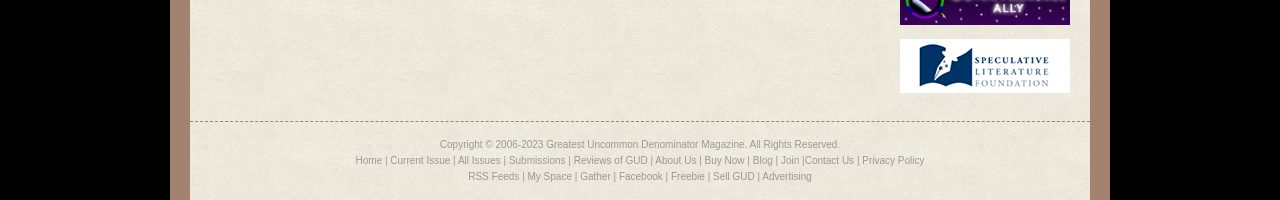Predict the bounding box of the UI element based on this description: "Advertising".

[0.596, 0.857, 0.634, 0.912]